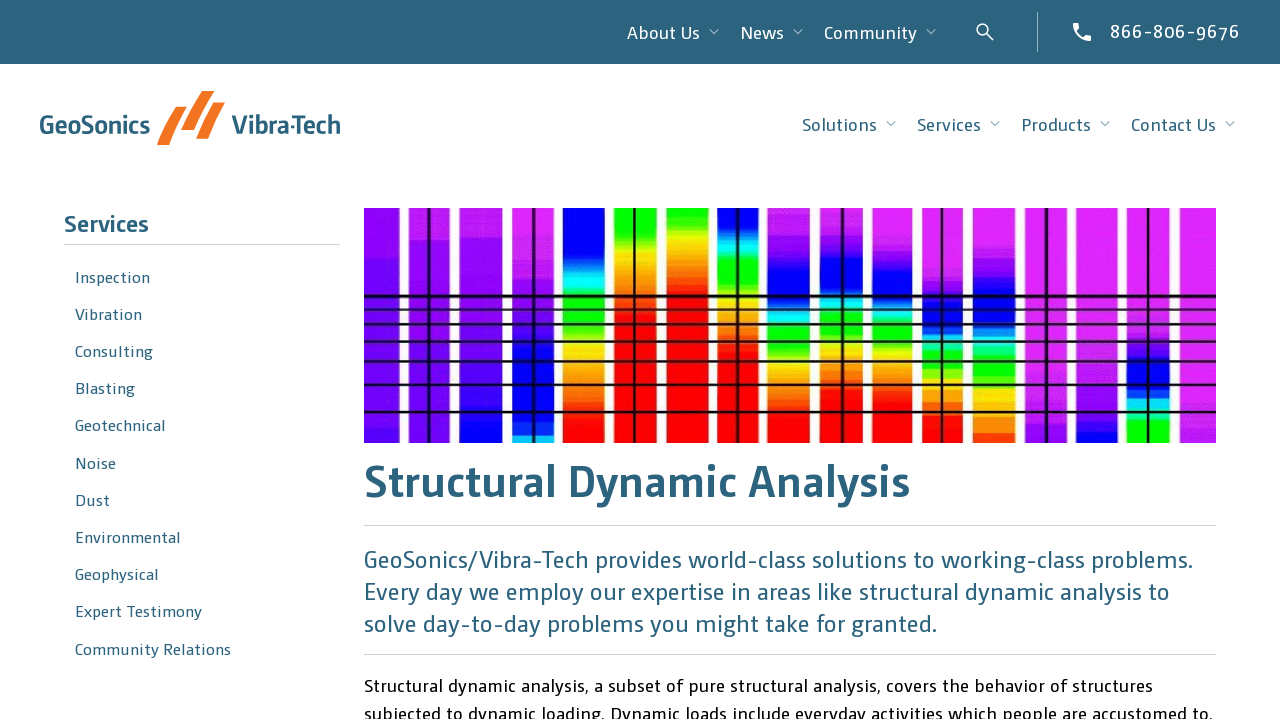Find the bounding box coordinates of the area to click in order to follow the instruction: "Search for something".

[0.754, 0.017, 0.785, 0.072]